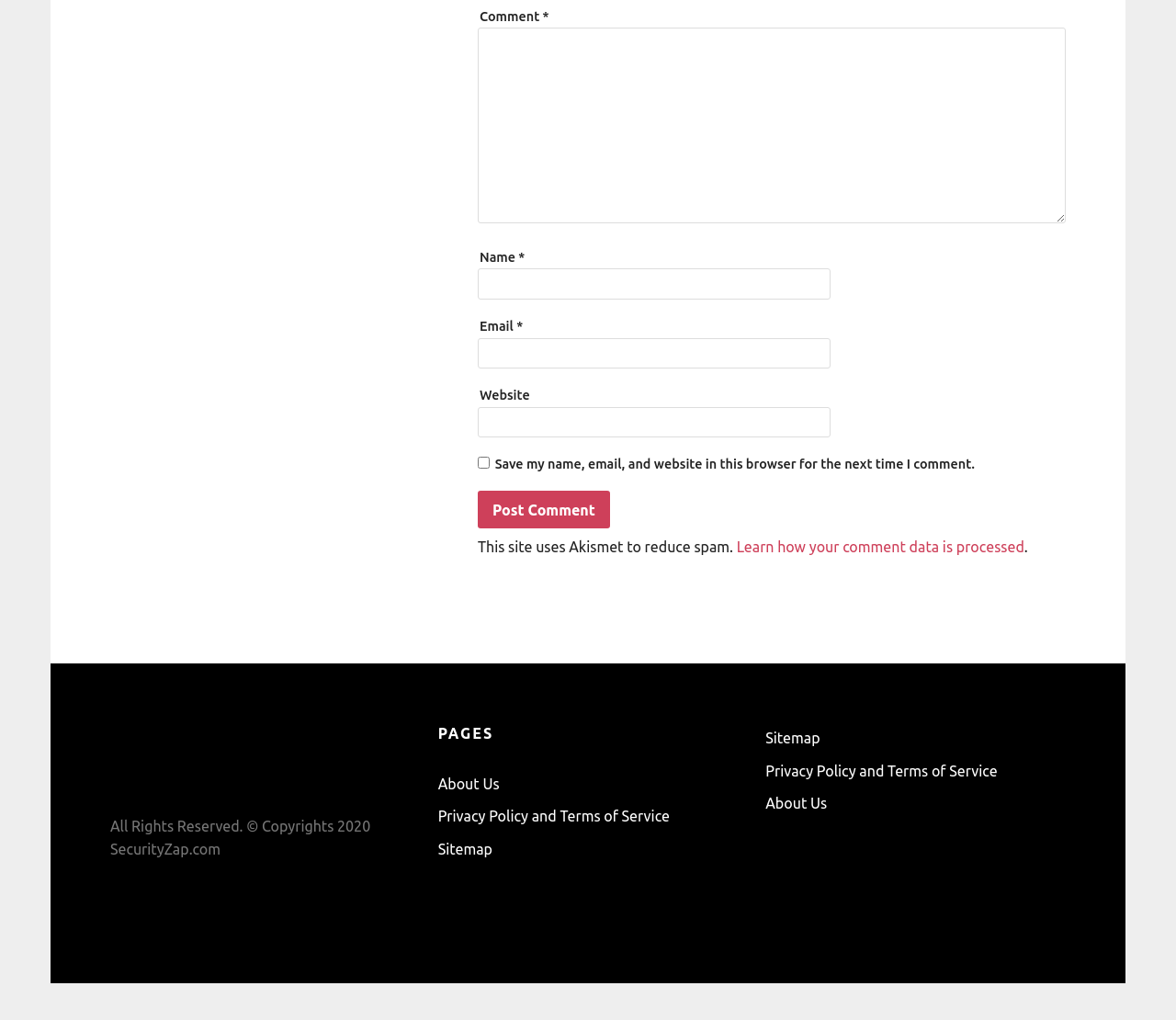Please determine the bounding box coordinates of the element's region to click for the following instruction: "Input your email".

[0.406, 0.331, 0.706, 0.361]